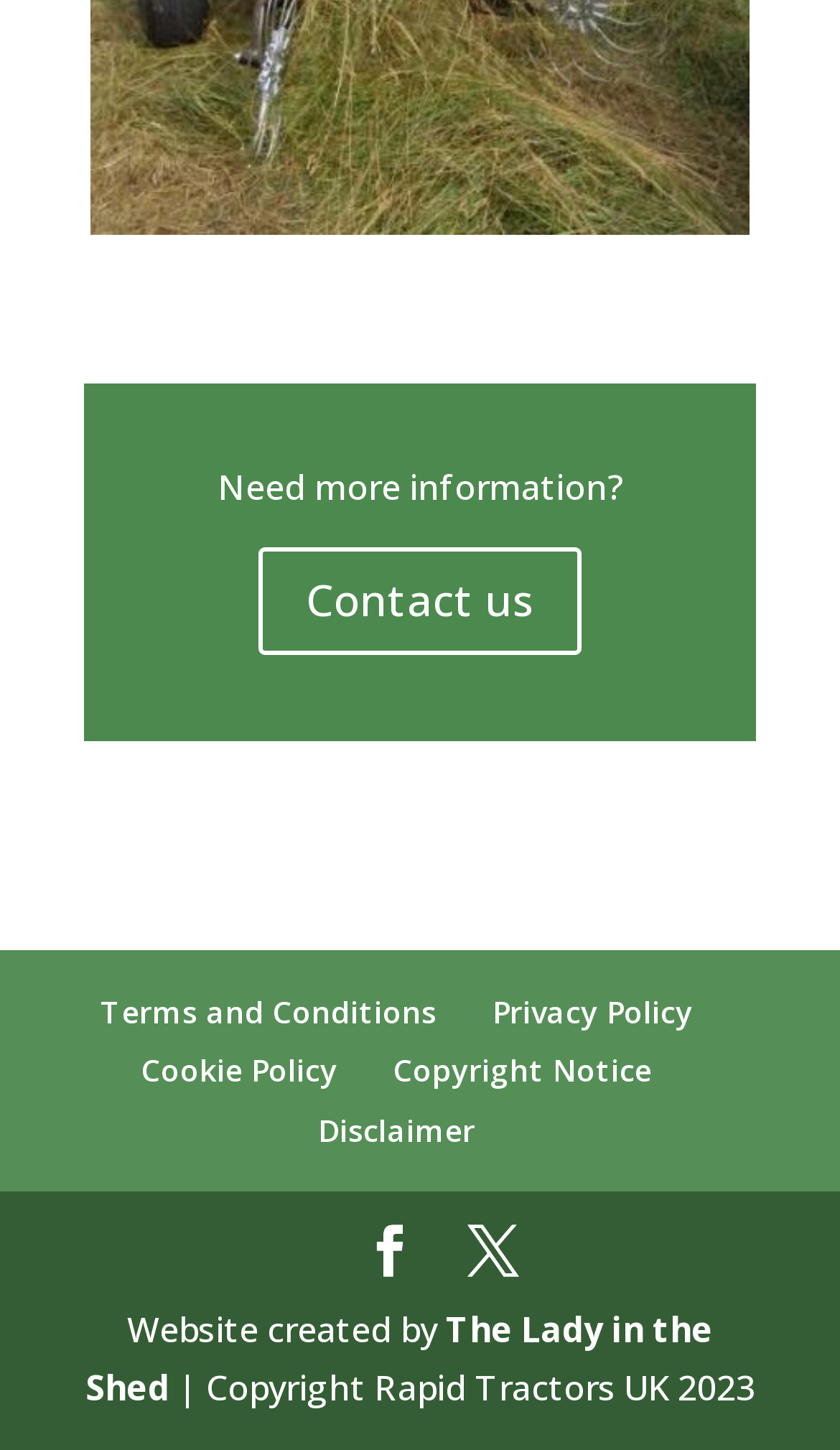What is the name of the product?
Provide a well-explained and detailed answer to the question.

The question can be answered by looking at the link element with the text 'Caeb mini round baler ' which is likely to be a product name.